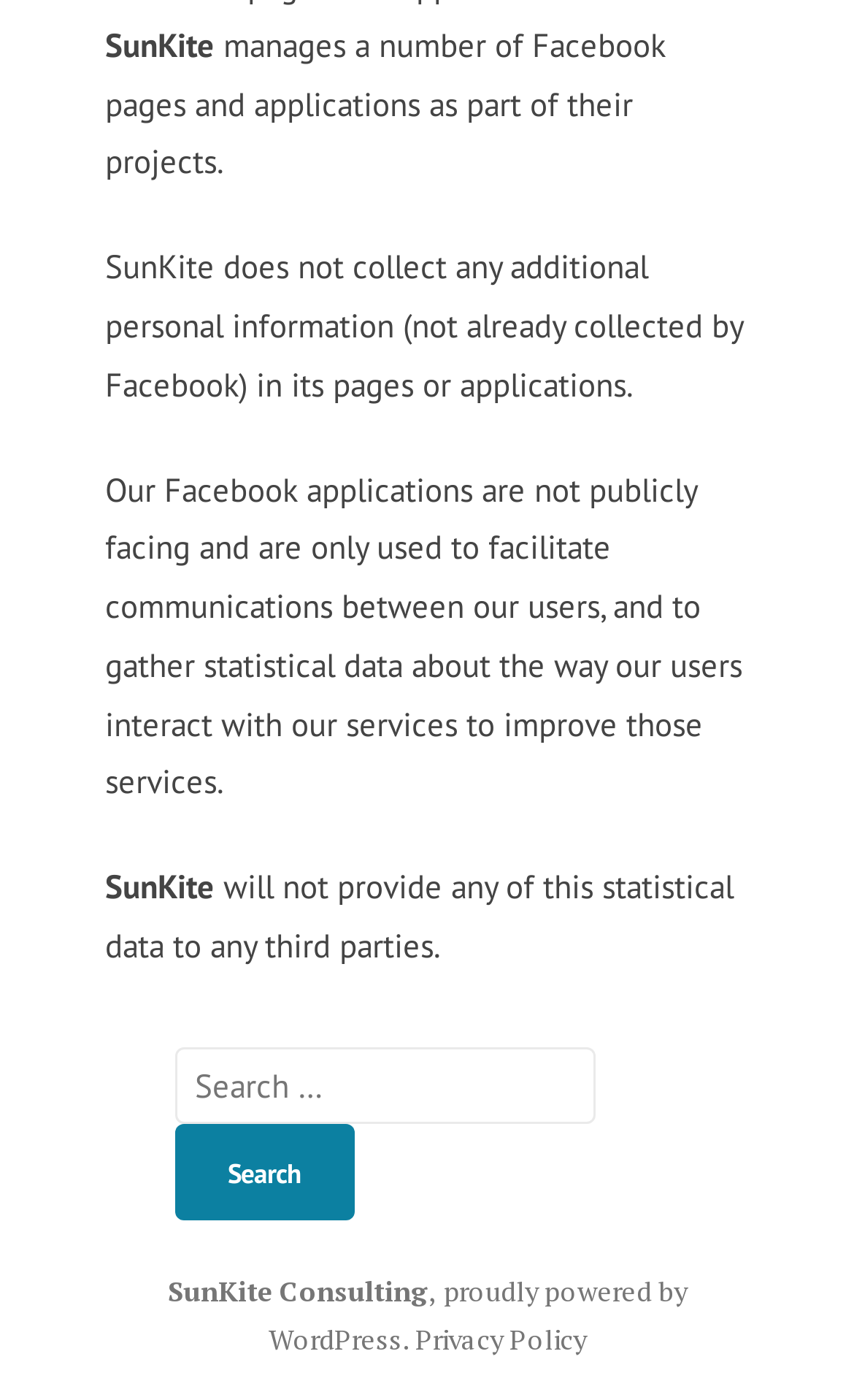Extract the bounding box for the UI element that matches this description: "SunKite Consulting".

[0.196, 0.909, 0.501, 0.935]